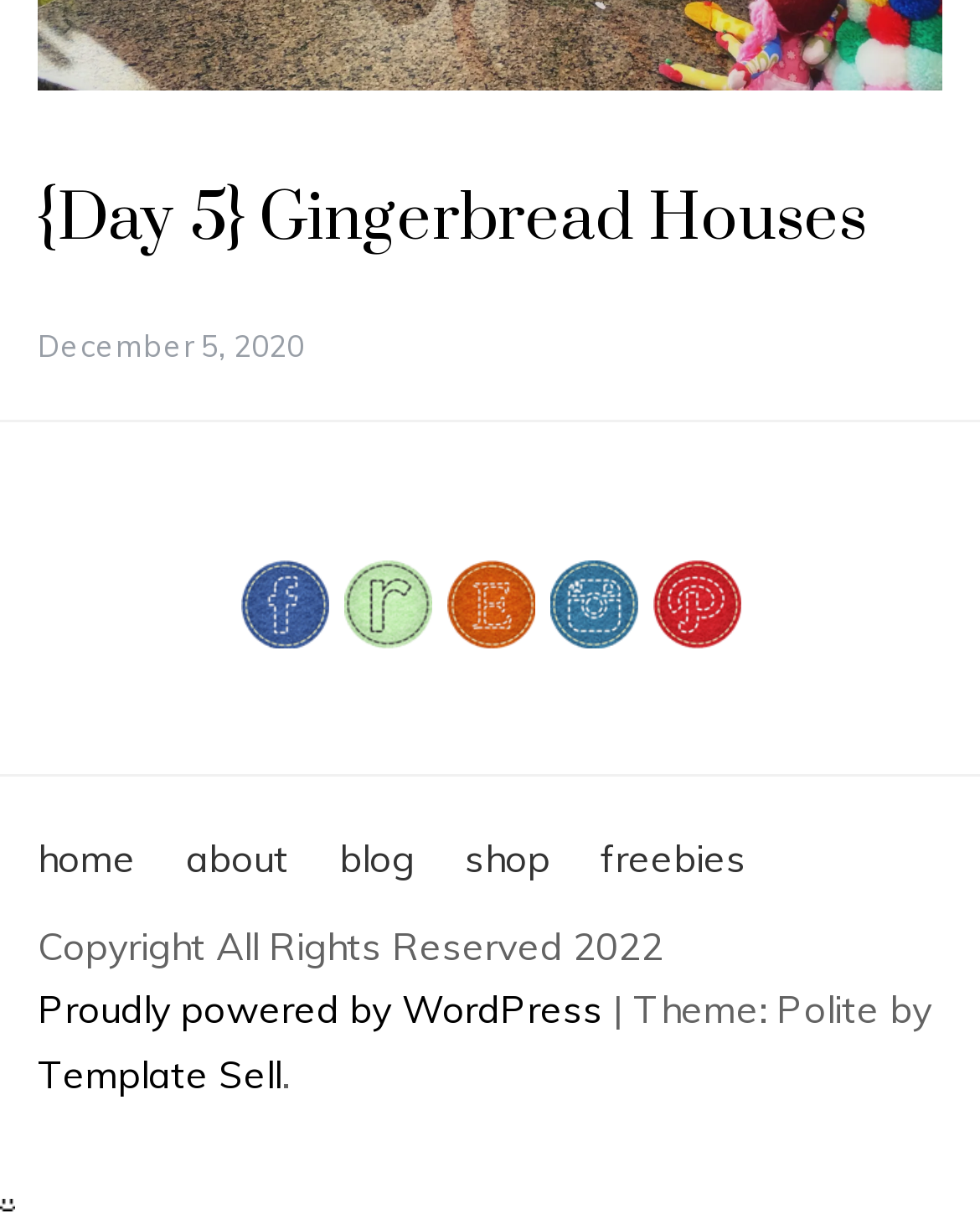Please give the bounding box coordinates of the area that should be clicked to fulfill the following instruction: "click on Facebook link". The coordinates should be in the format of four float numbers from 0 to 1, i.e., [left, top, right, bottom].

[0.245, 0.469, 0.335, 0.508]